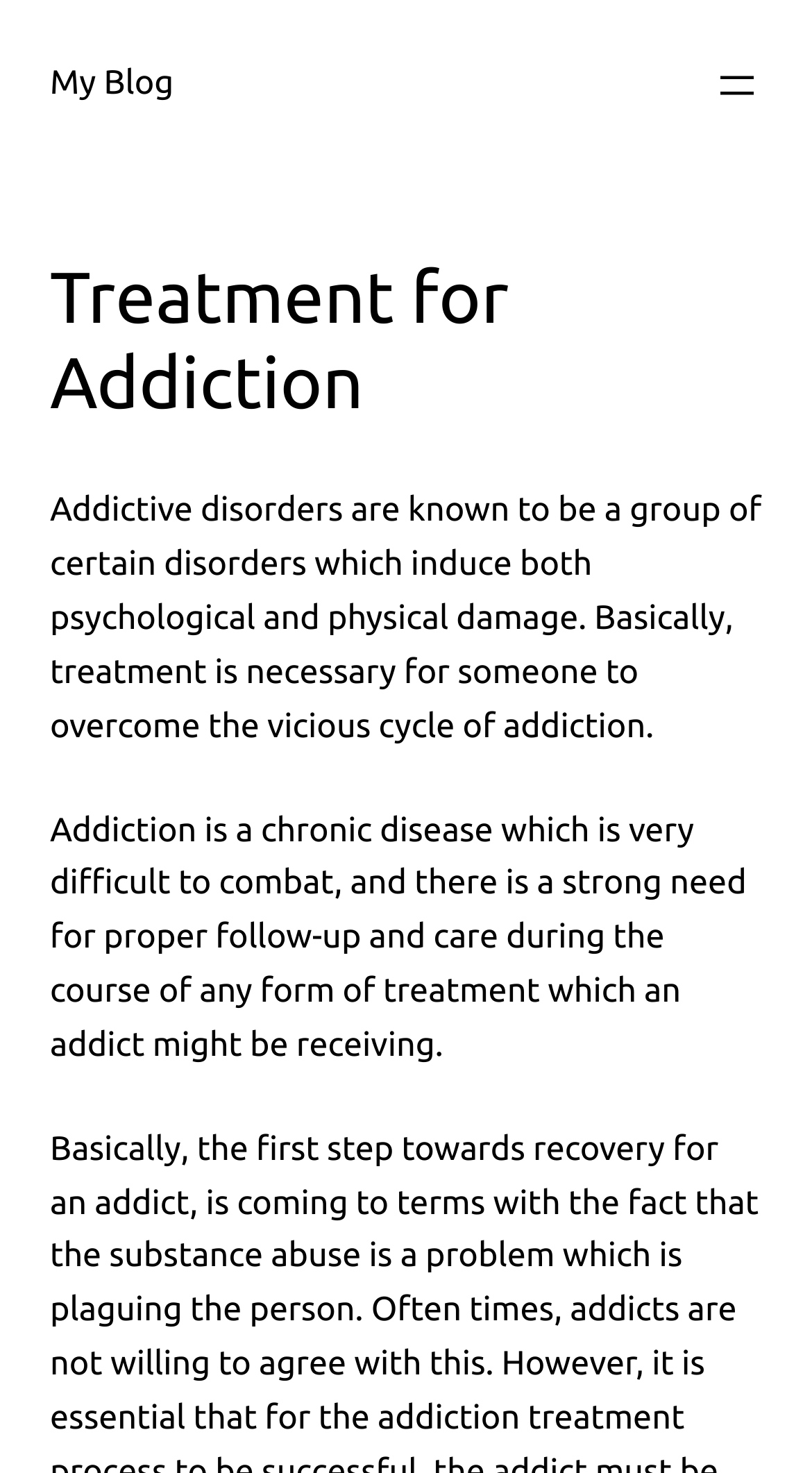Please determine the headline of the webpage and provide its content.

Treatment for Addiction